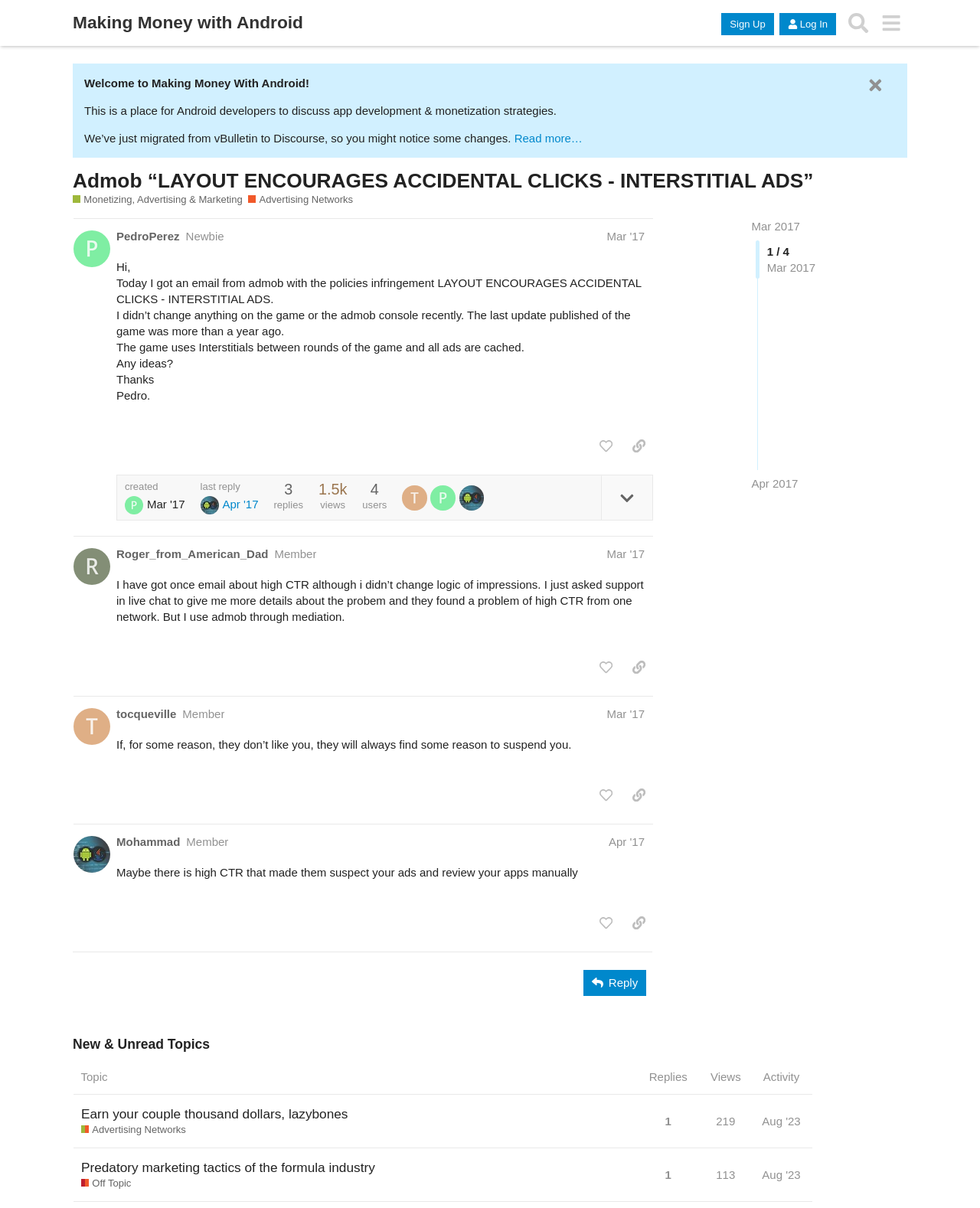Can you extract the primary headline text from the webpage?

Making Money with Android